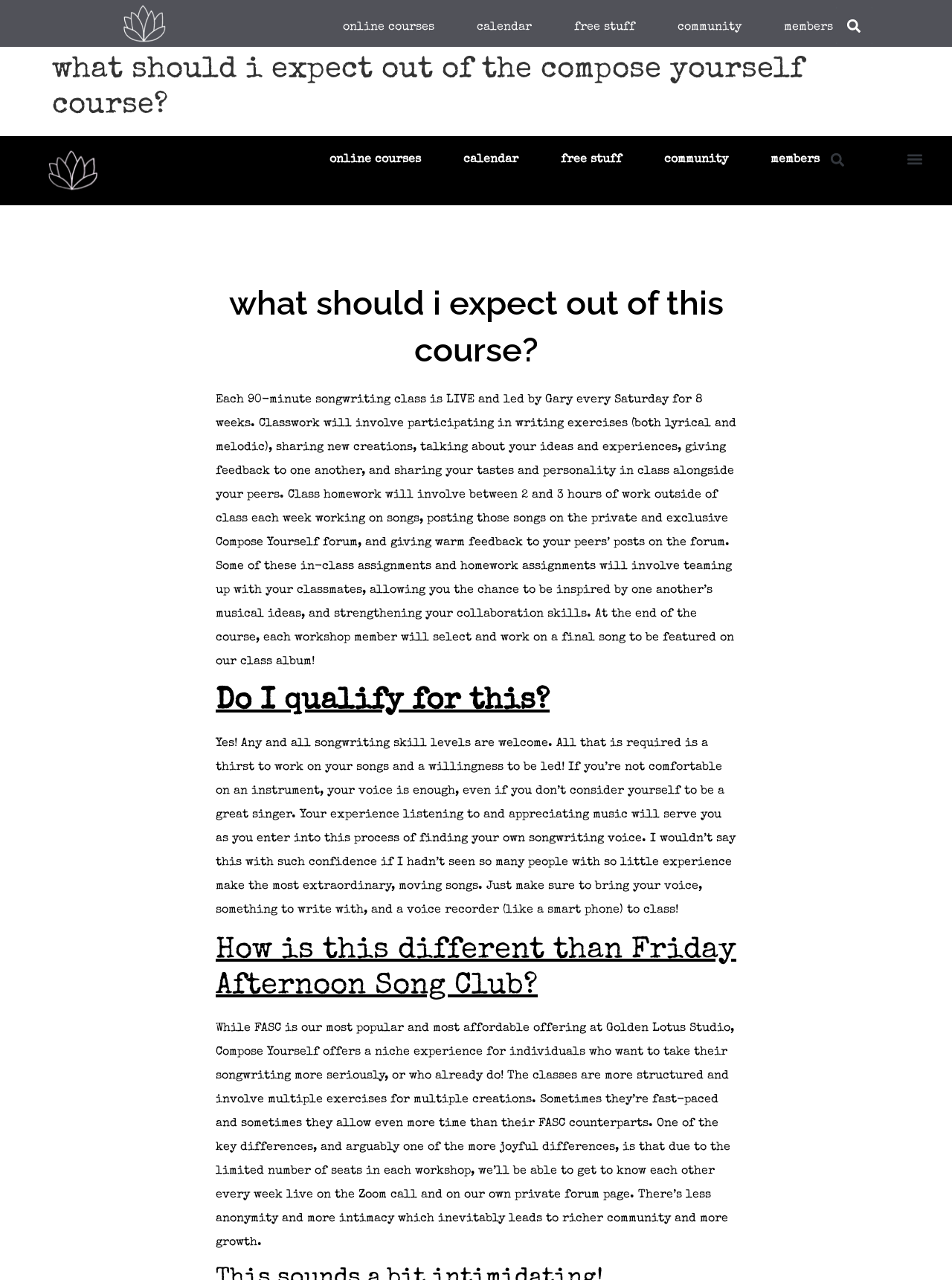Please find the bounding box for the following UI element description. Provide the coordinates in (top-left x, top-left y, bottom-right x, bottom-right y) format, with values between 0 and 1: online courses

[0.34, 0.009, 0.476, 0.034]